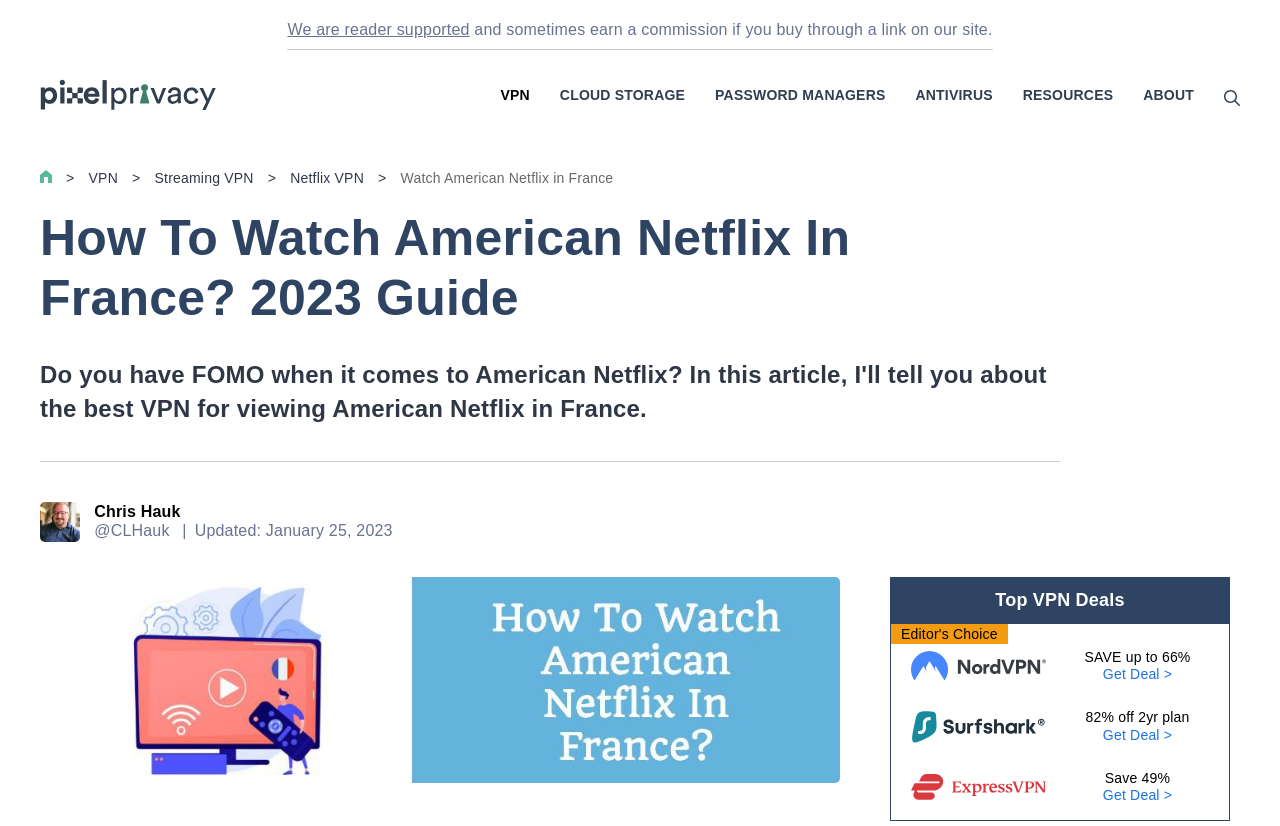What type of content is available on this website?
Using the screenshot, give a one-word or short phrase answer.

VPN, Cloud Storage, etc.